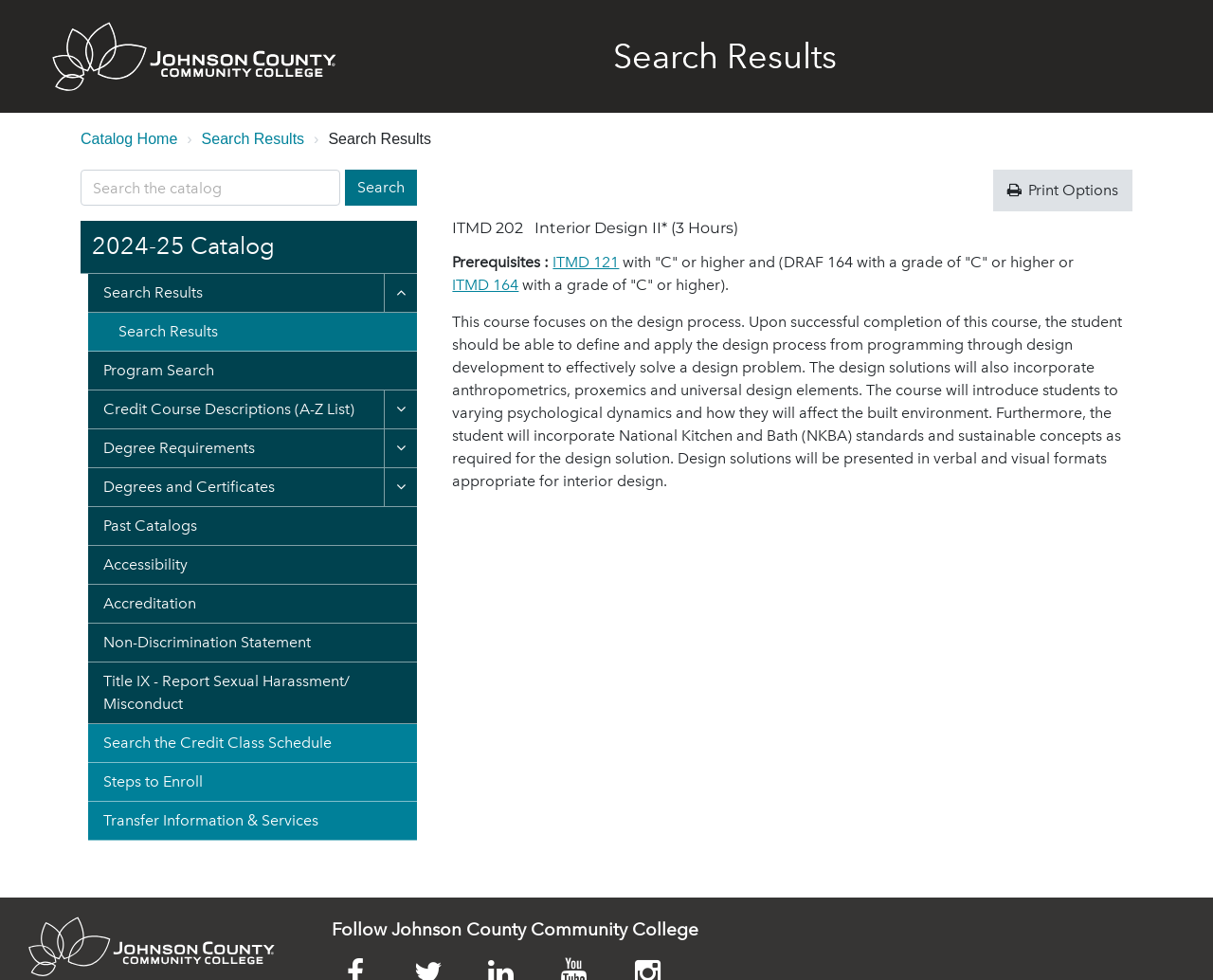Give a one-word or one-phrase response to the question:
What is the function of the 'Toggle Search Results' button?

Expand or collapse search results